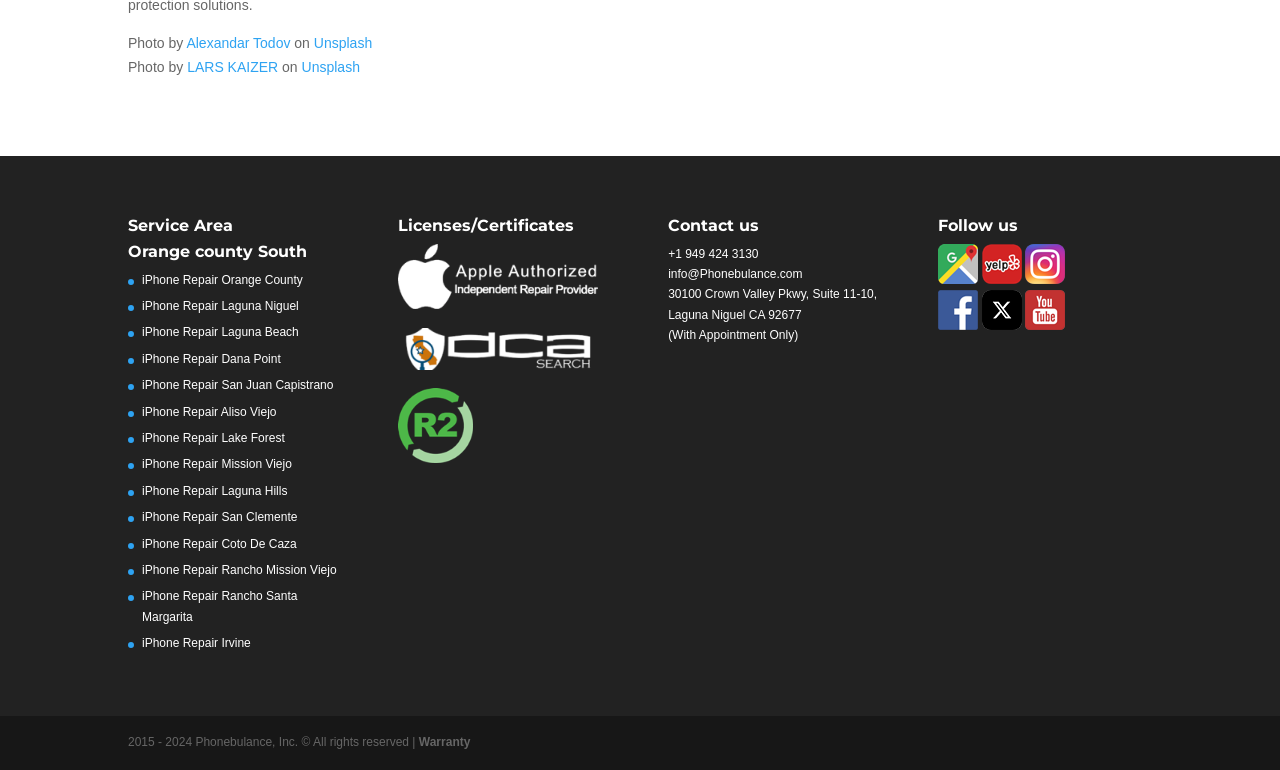Identify the bounding box of the UI element that matches this description: "iPhone Repair Irvine".

[0.111, 0.826, 0.196, 0.844]